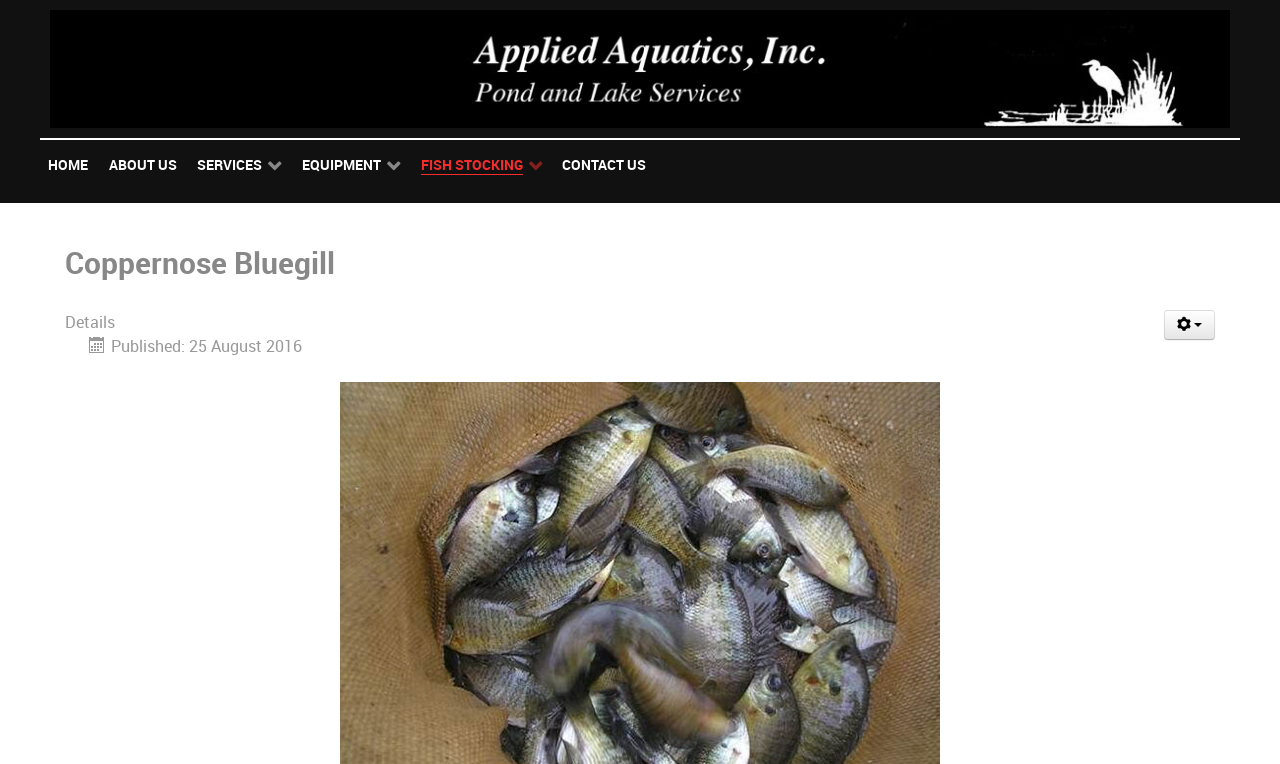What is the third menu item?
Please utilize the information in the image to give a detailed response to the question.

I counted the menu items and found the third one, which is 'SERVICES'.